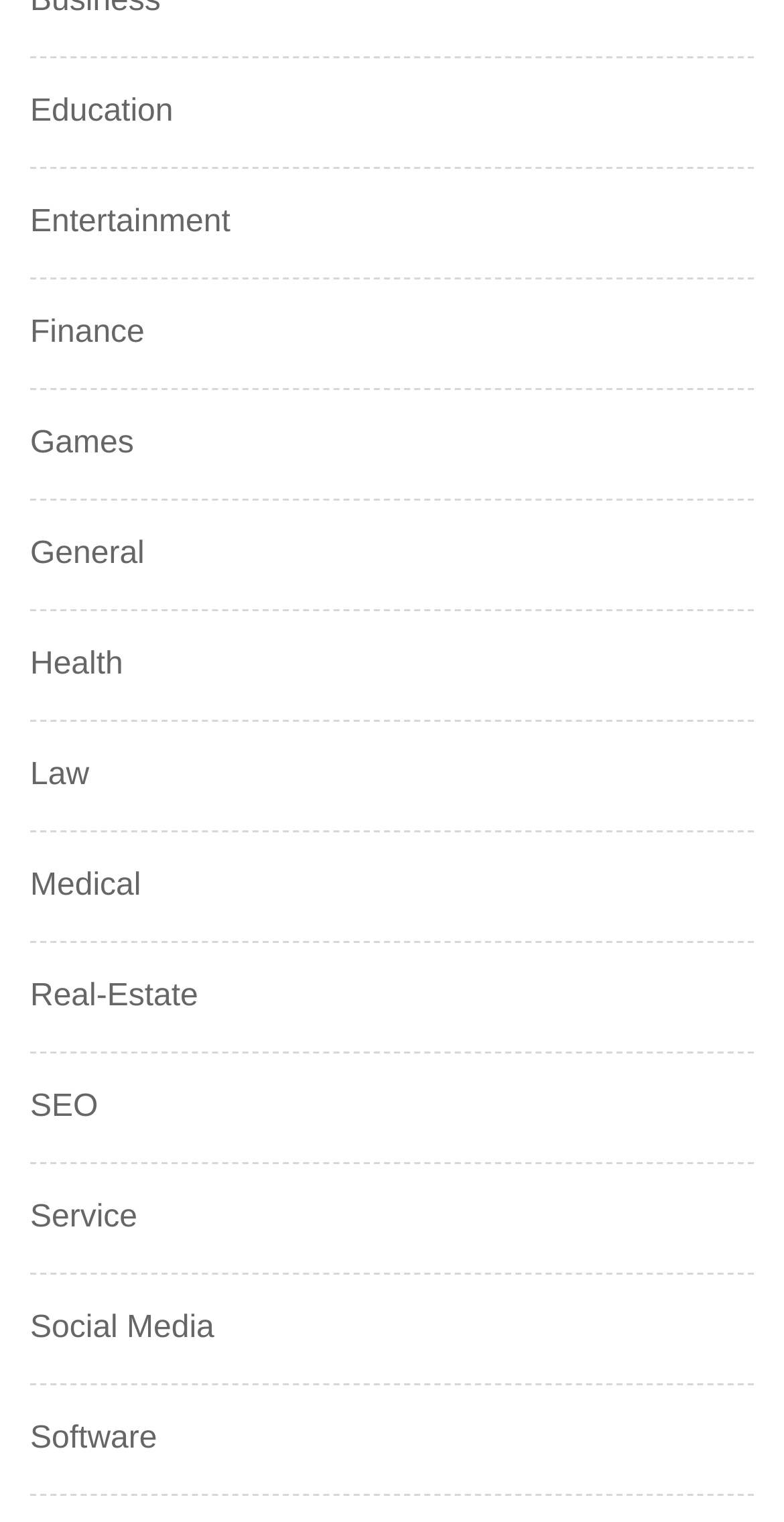Provide a short answer to the following question with just one word or phrase: How many categories are listed?

12